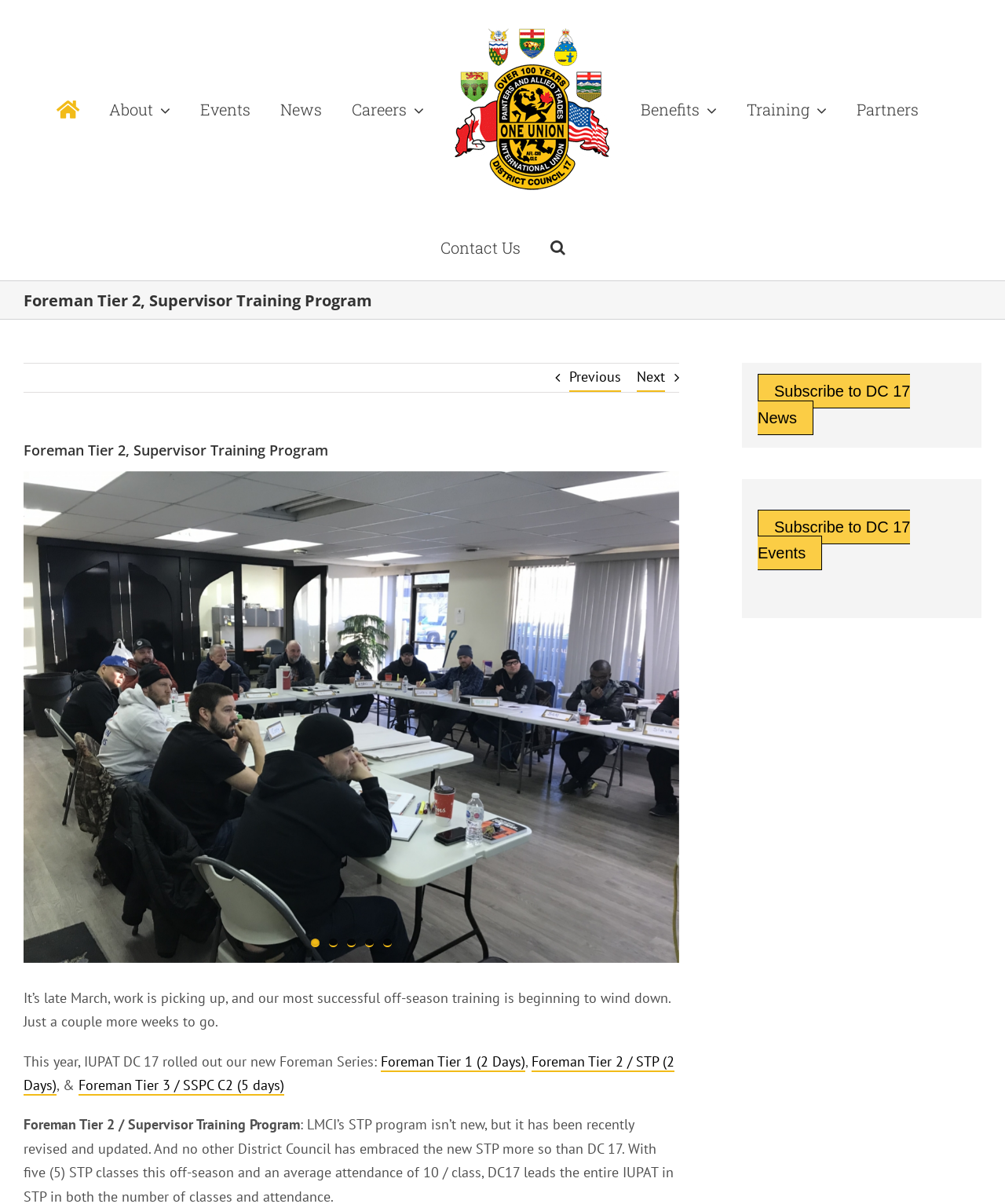Based on the image, please elaborate on the answer to the following question:
How many links are there in the main menu?

I counted the number of link elements within the navigation element with the text 'Main Menu'. There are 7 links: 'About', 'Events', 'News', 'Careers', 'Benefits', 'Training', and 'Partners'.